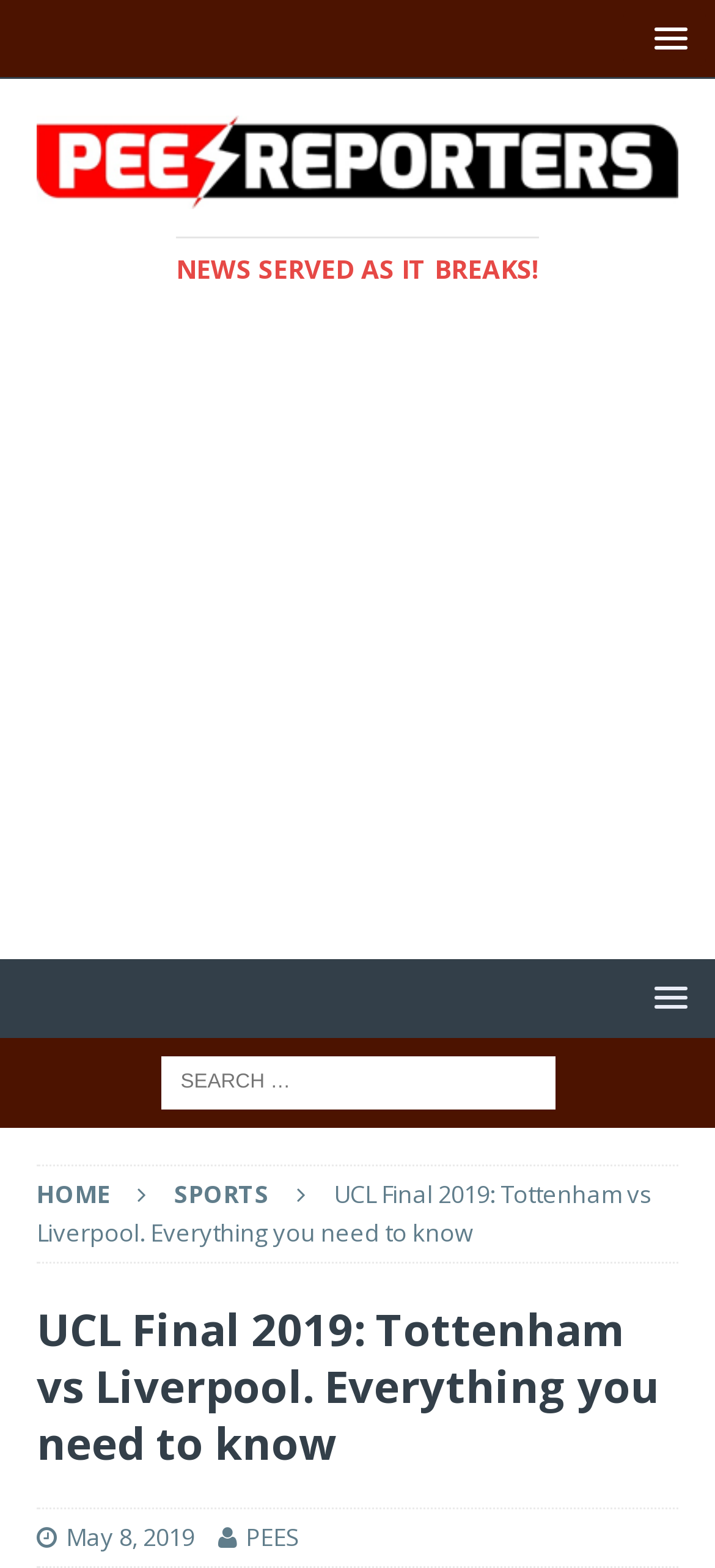Please identify the bounding box coordinates of the element that needs to be clicked to perform the following instruction: "Check the date of the event".

[0.092, 0.97, 0.272, 0.991]